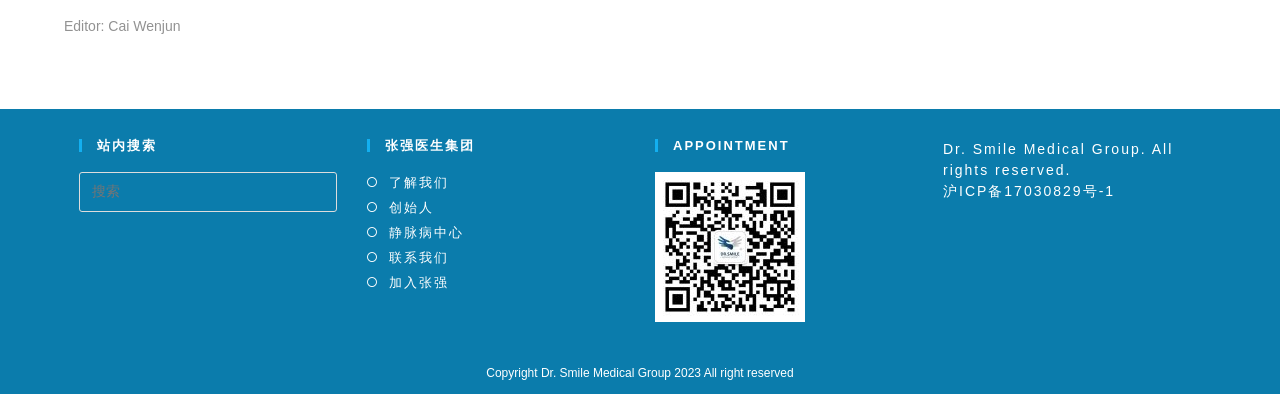What is the purpose of the textbox?
Look at the webpage screenshot and answer the question with a detailed explanation.

I found the answer by looking at the textbox element with the placeholder text '搜索' which means 'search' in Chinese.